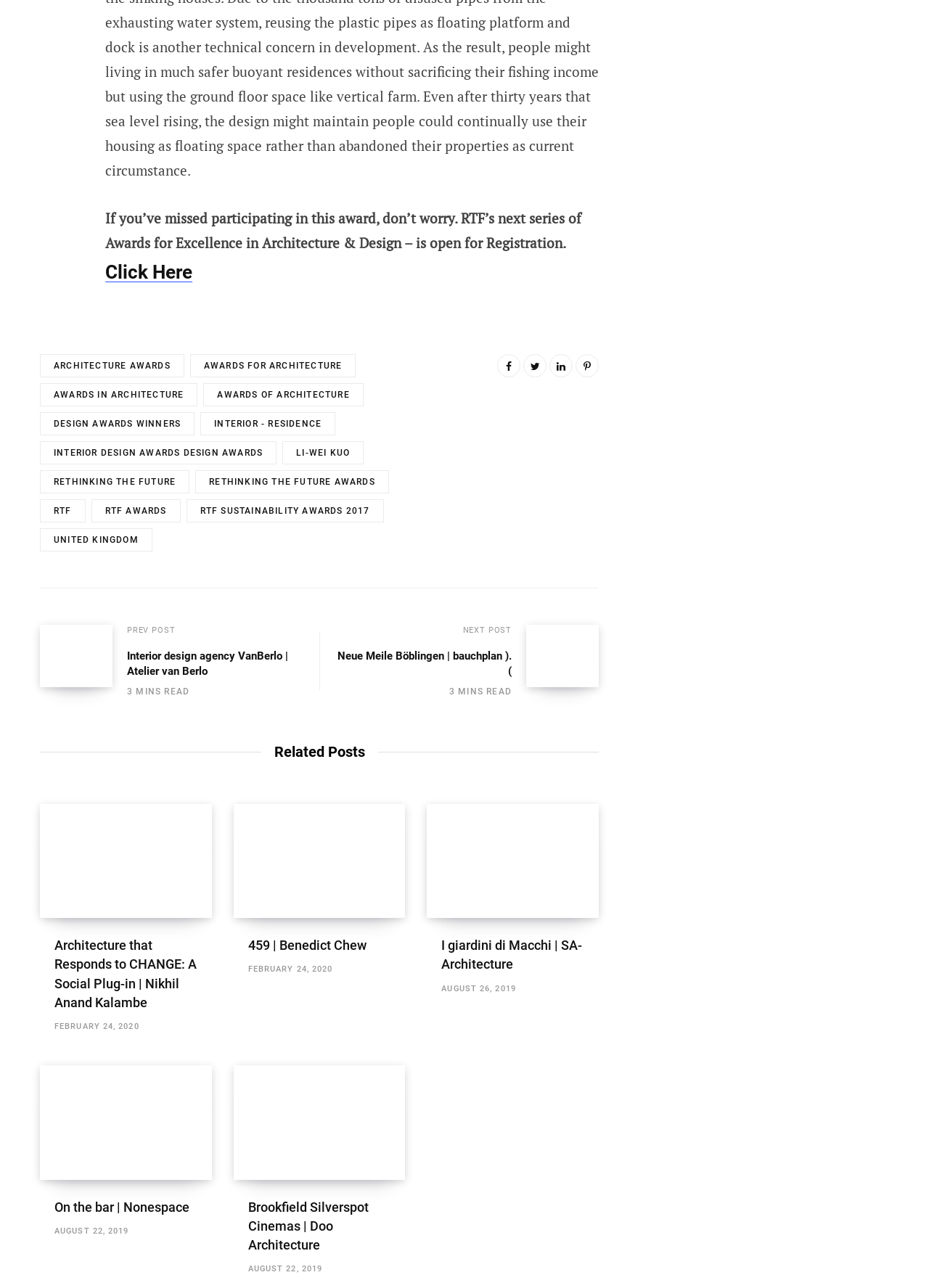Specify the bounding box coordinates of the area that needs to be clicked to achieve the following instruction: "Check the details of 'Architecture that Responds to CHANGE: A Social Plug-in | Nikhil Anand Kalambe'".

[0.043, 0.624, 0.228, 0.713]